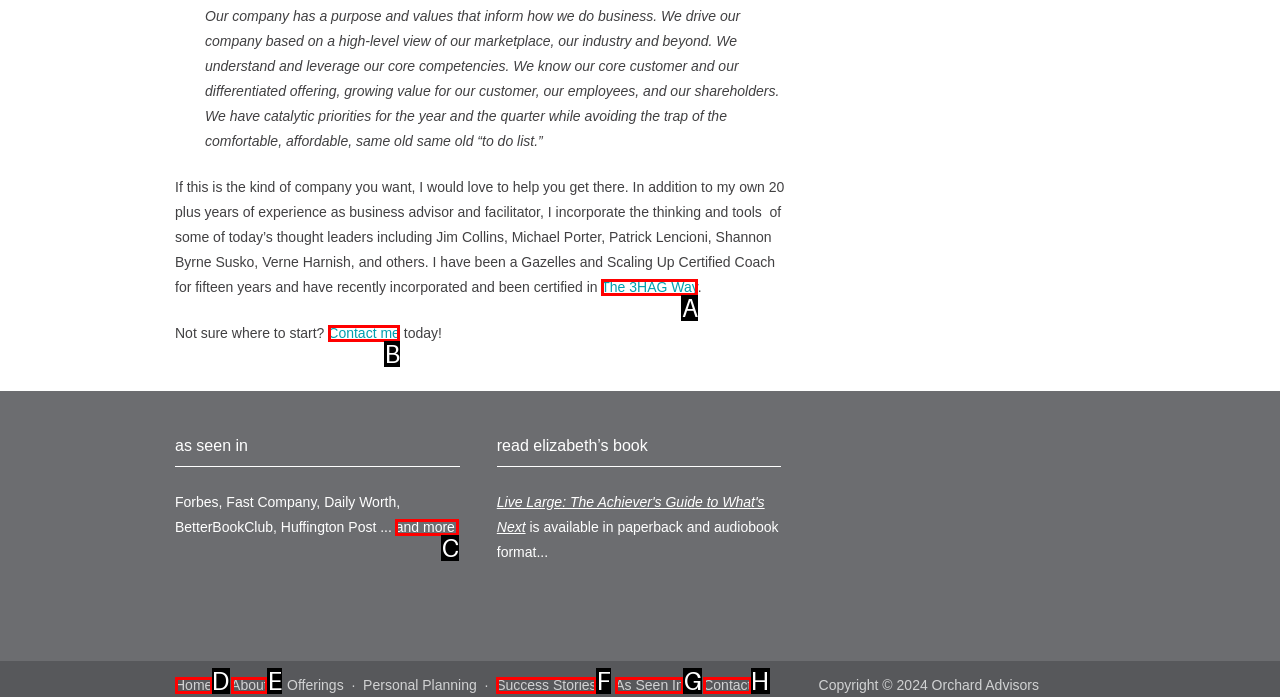Identify the HTML element that corresponds to the description: As Seen In Provide the letter of the matching option directly from the choices.

G